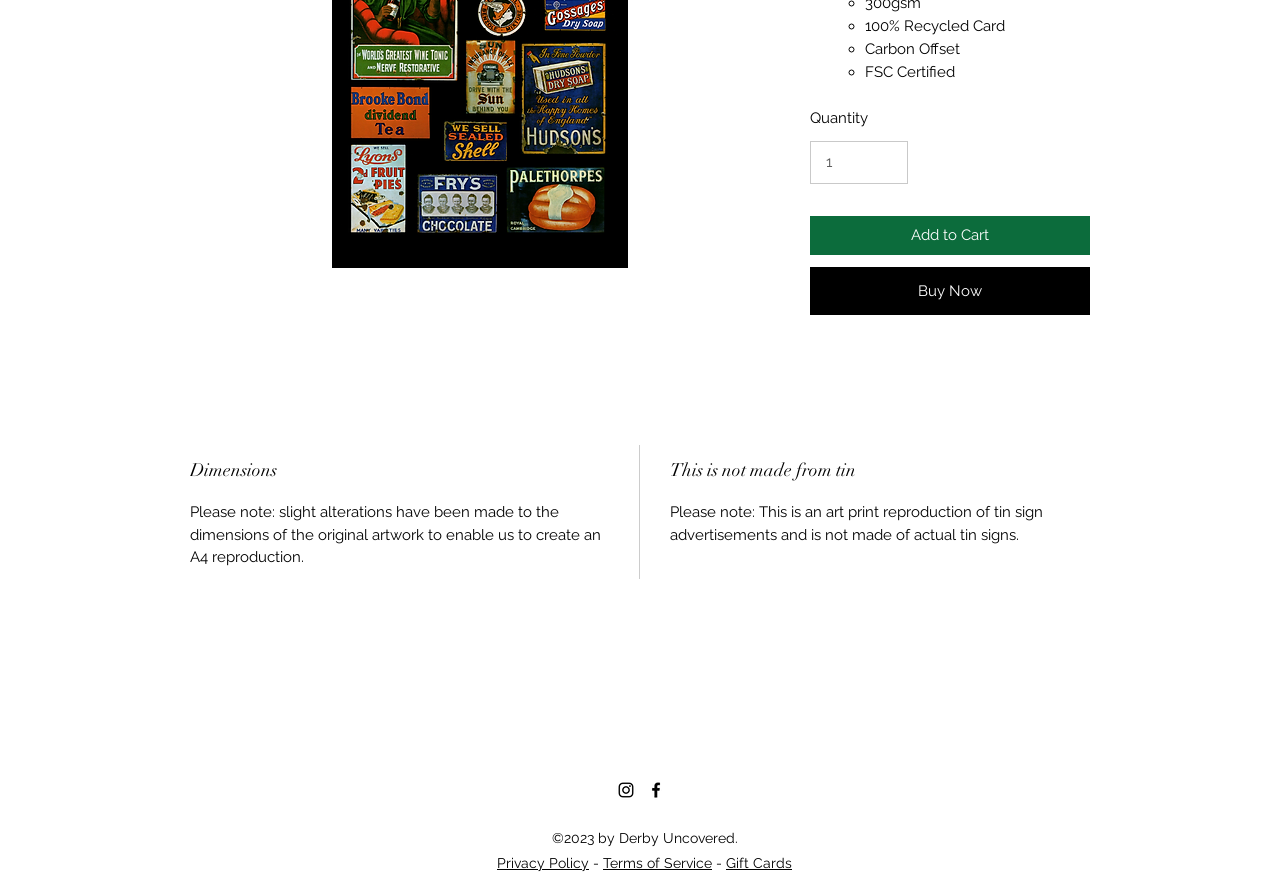Please find the bounding box coordinates in the format (top-left x, top-left y, bottom-right x, bottom-right y) for the given element description. Ensure the coordinates are floating point numbers between 0 and 1. Description: alt="PRIMARY" title="PRIMARY"

None